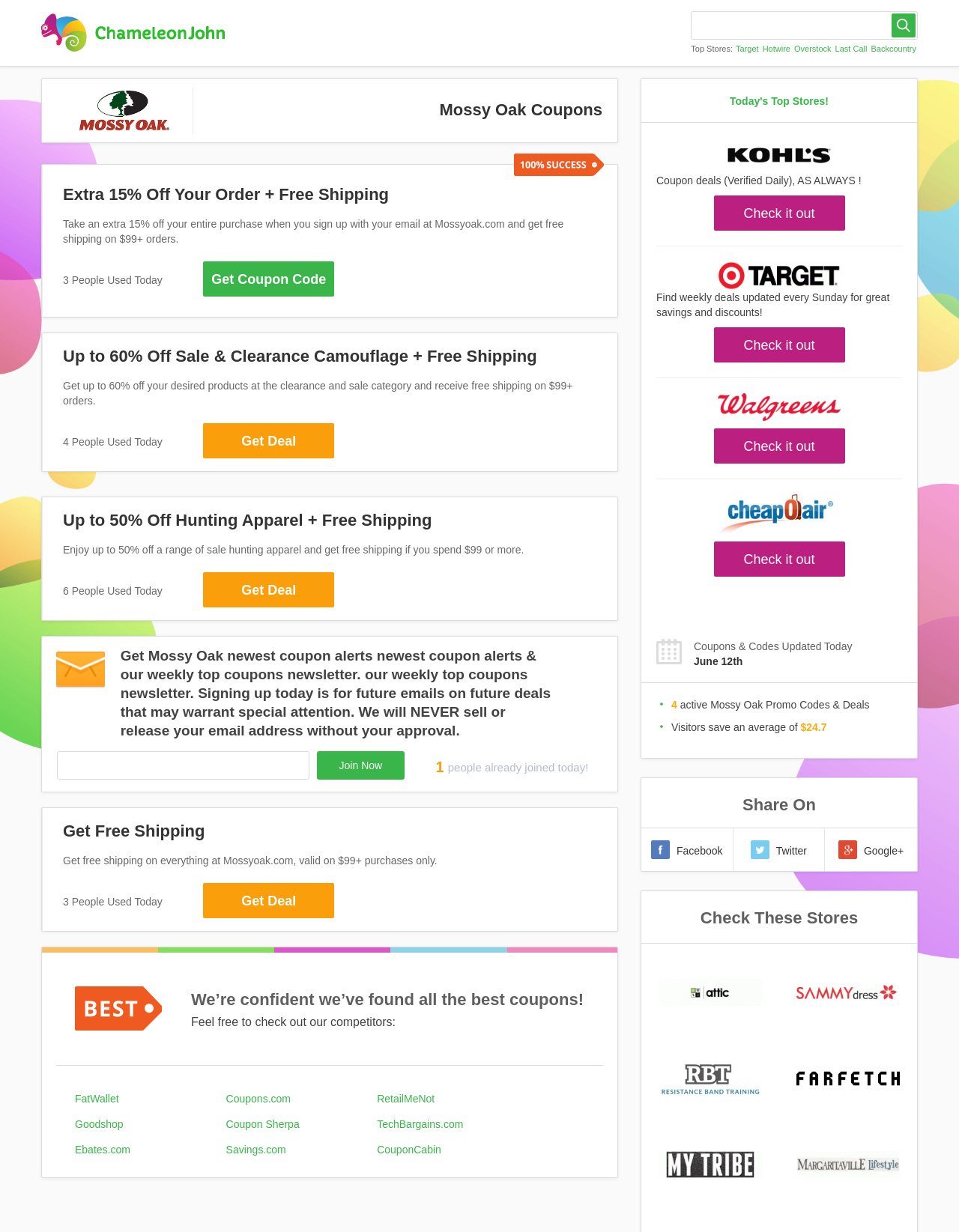Locate the coordinates of the bounding box for the clickable region that fulfills this instruction: "Contact Box Office for accessible tickets".

None